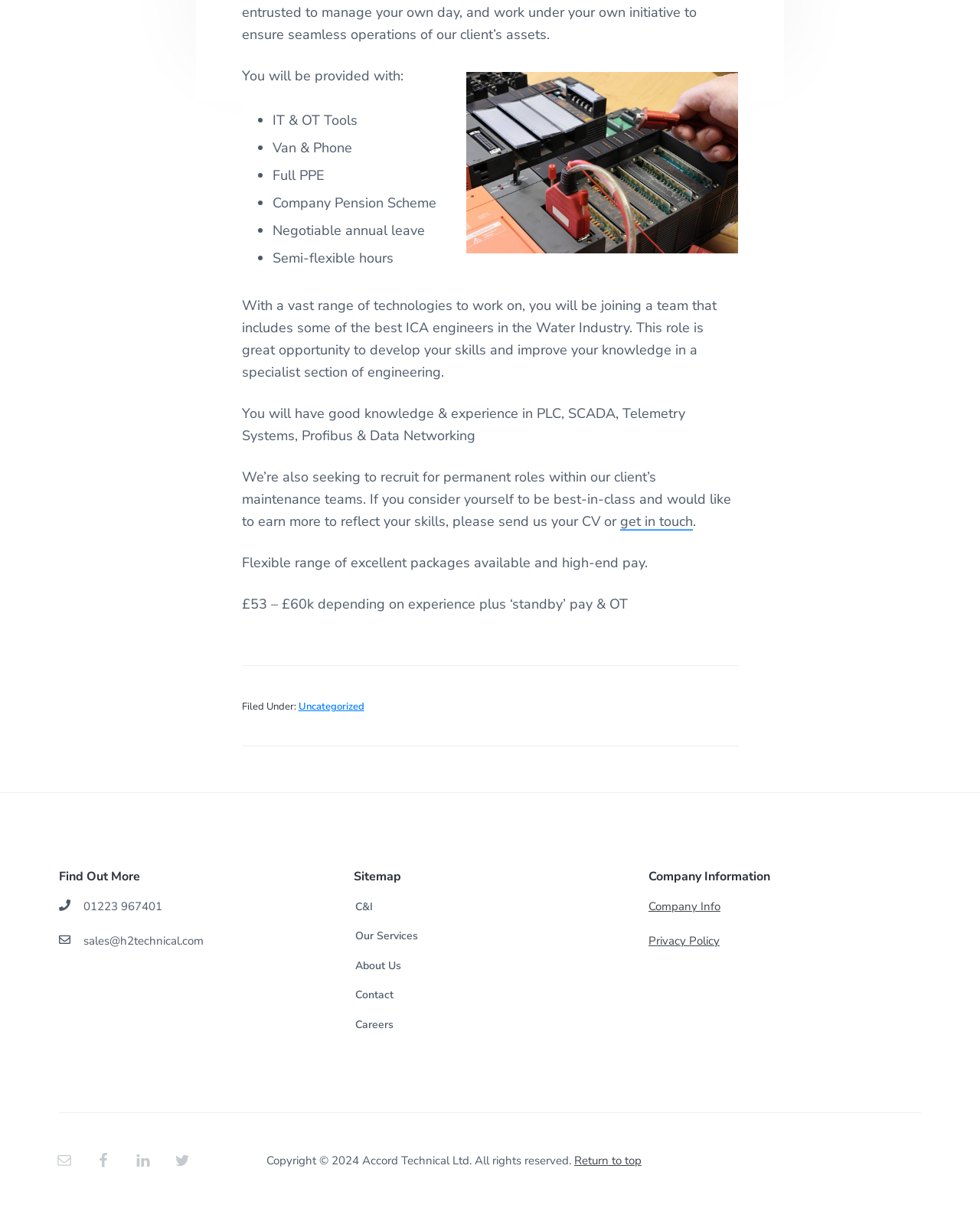Identify the bounding box of the UI component described as: "LinkedIn".

[0.13, 0.948, 0.162, 0.973]